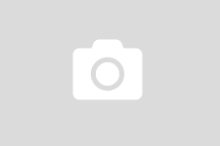What is the purpose of the content?
Please give a well-detailed answer to the question.

The caption suggests that the content is an informative resource, likely offering valuable insights for those seeking to extend the life of their textiles, implying that the purpose is to educate or inform readers on fabric care and maintenance.